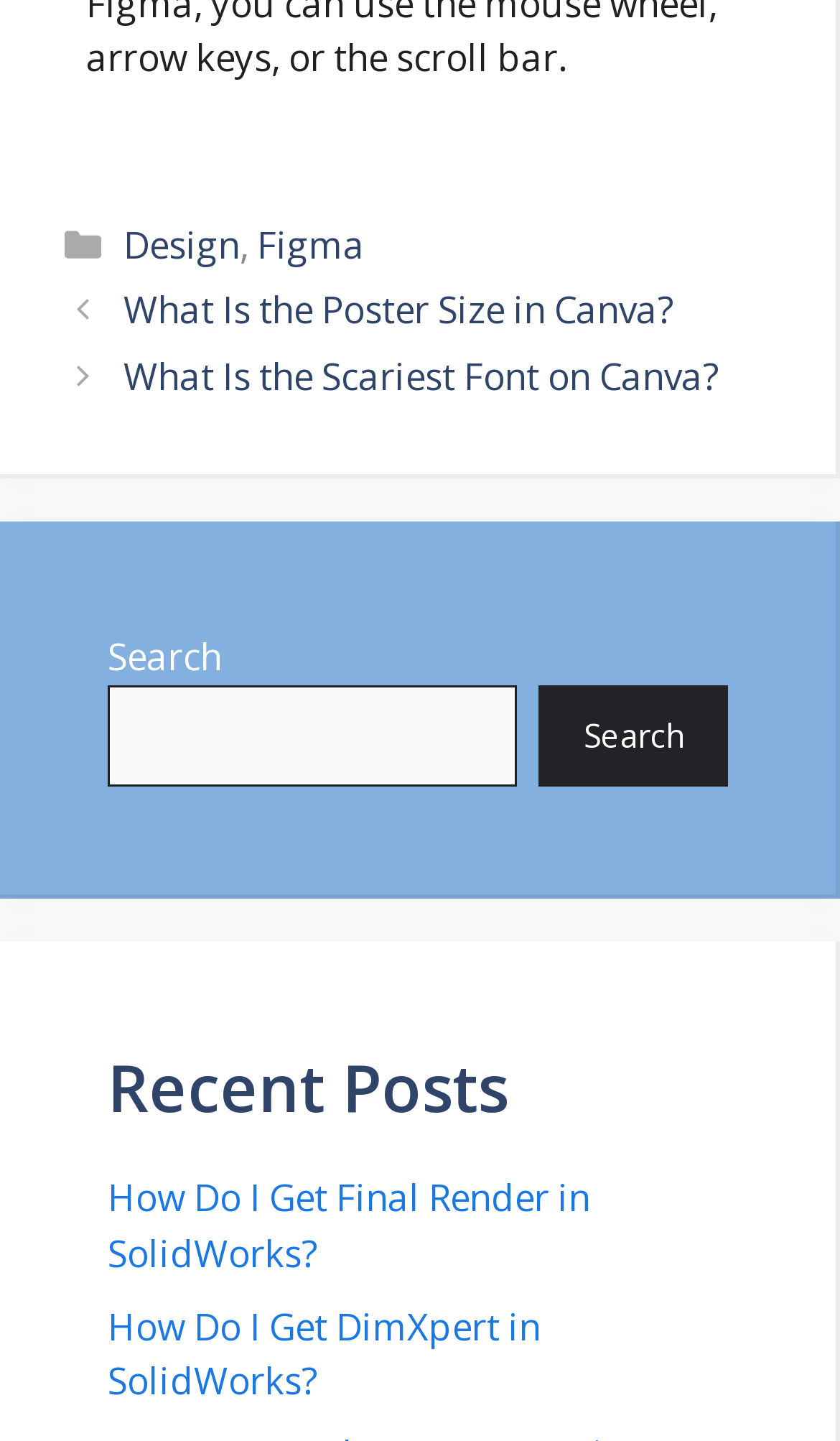Find the bounding box coordinates for the UI element whose description is: "parent_node: Search name="s"". The coordinates should be four float numbers between 0 and 1, in the format [left, top, right, bottom].

[0.128, 0.475, 0.615, 0.546]